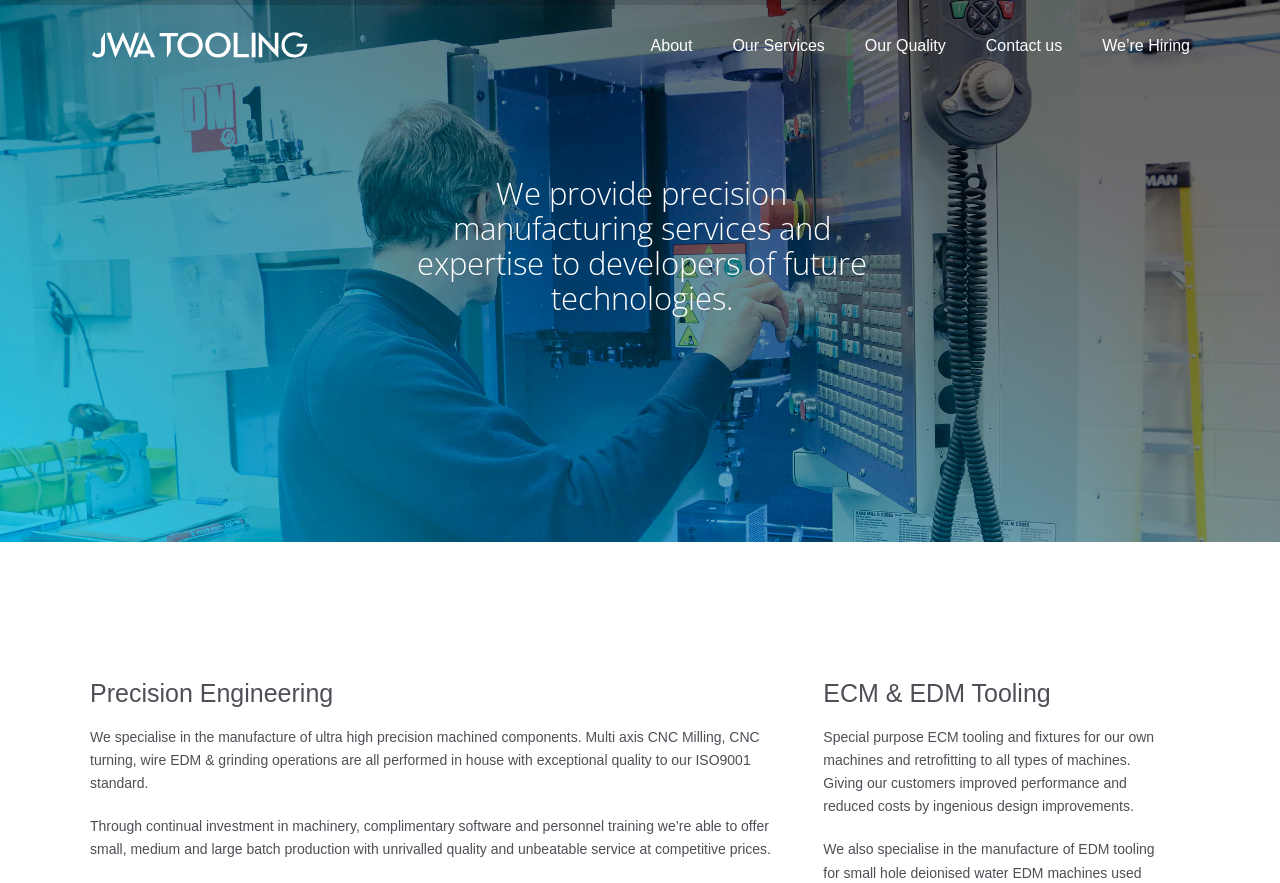Respond with a single word or phrase to the following question: What is the purpose of JWA's ECM tooling and fixtures?

Improved performance and reduced costs